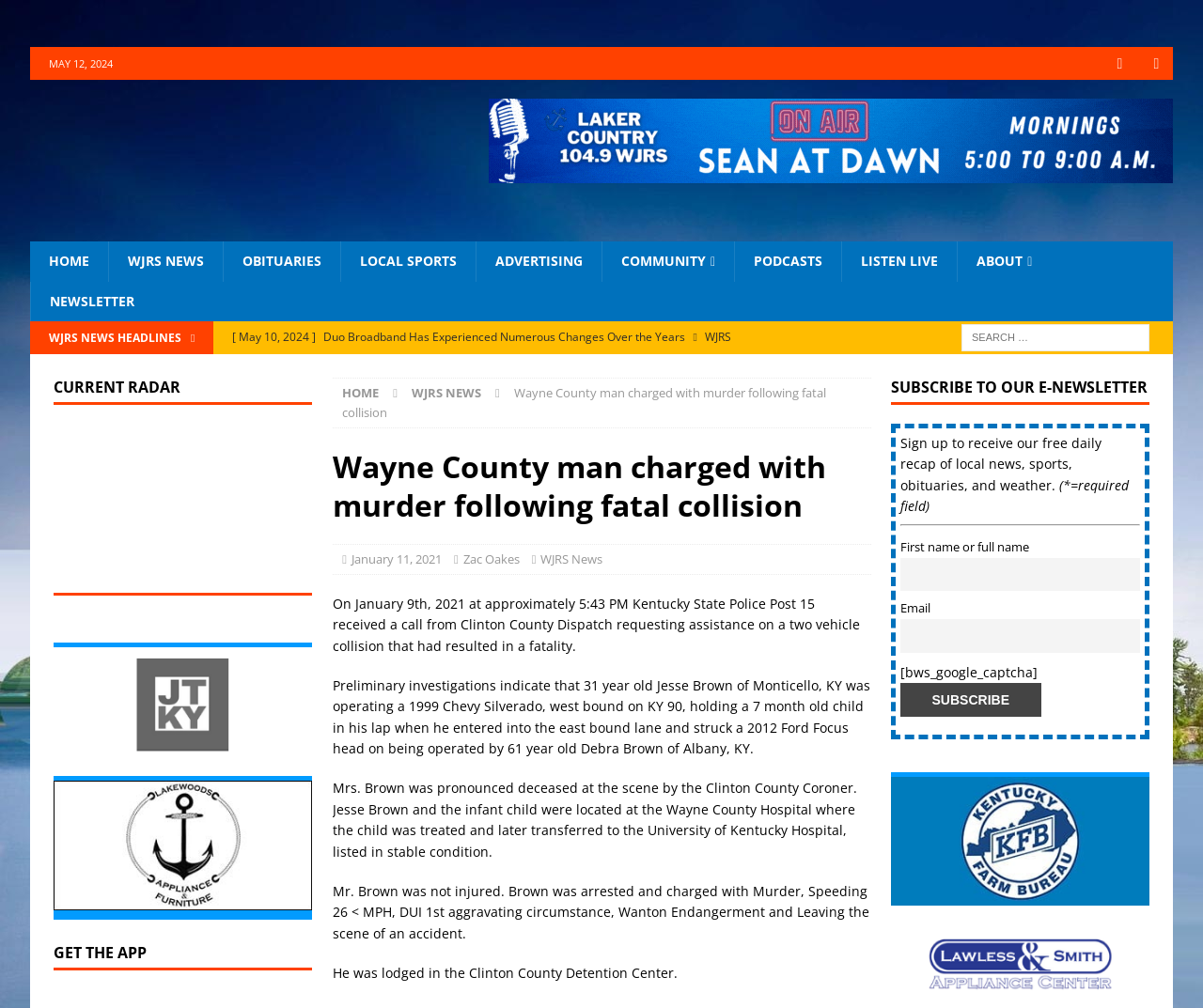What is the charge against Jesse Brown?
Carefully examine the image and provide a detailed answer to the question.

I found the charge against Jesse Brown by reading the text 'Mr. Brown was not injured. Brown was arrested and charged with Murder, Speeding 26 < MPH, DUI 1st aggravating circumstance, Wanton Endangerment and Leaving the scene of an accident.'